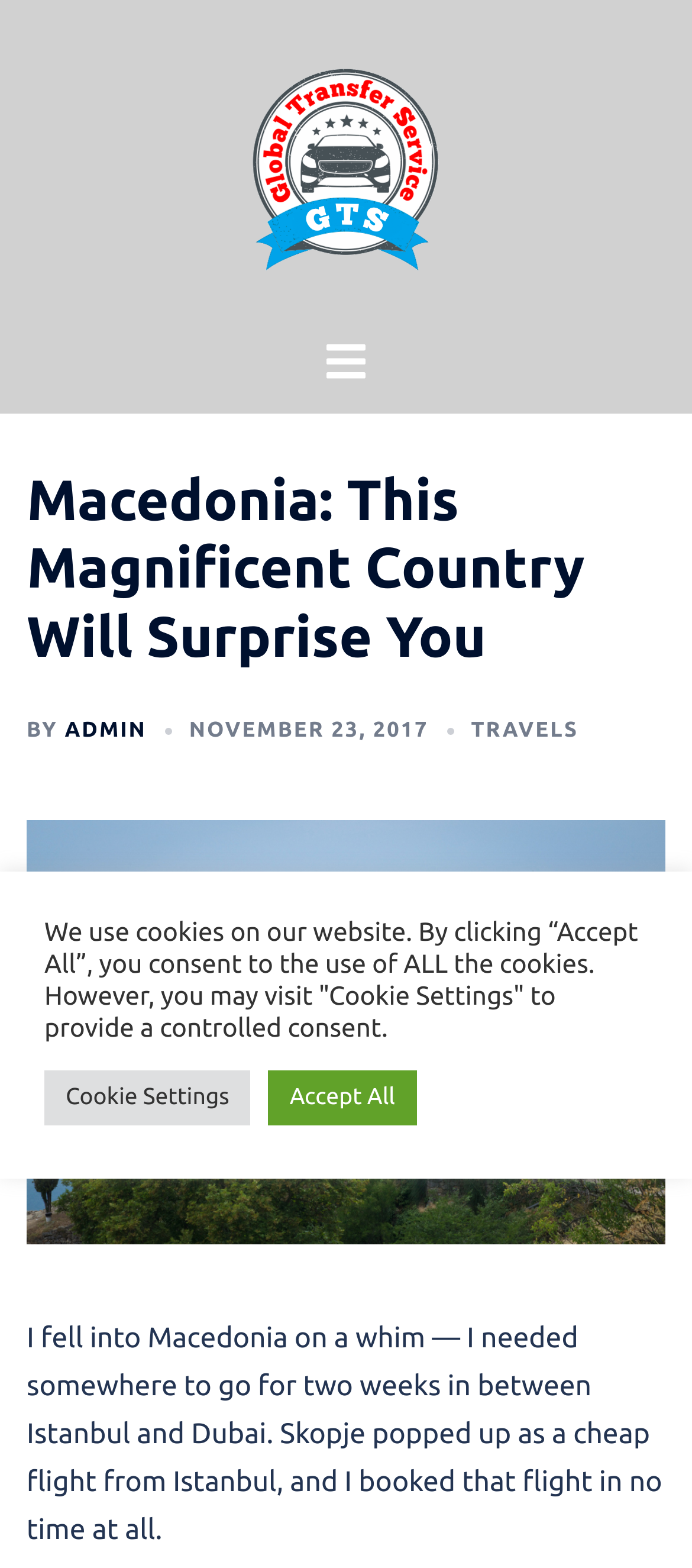Given the description "travels", provide the bounding box coordinates of the corresponding UI element.

[0.681, 0.459, 0.836, 0.473]